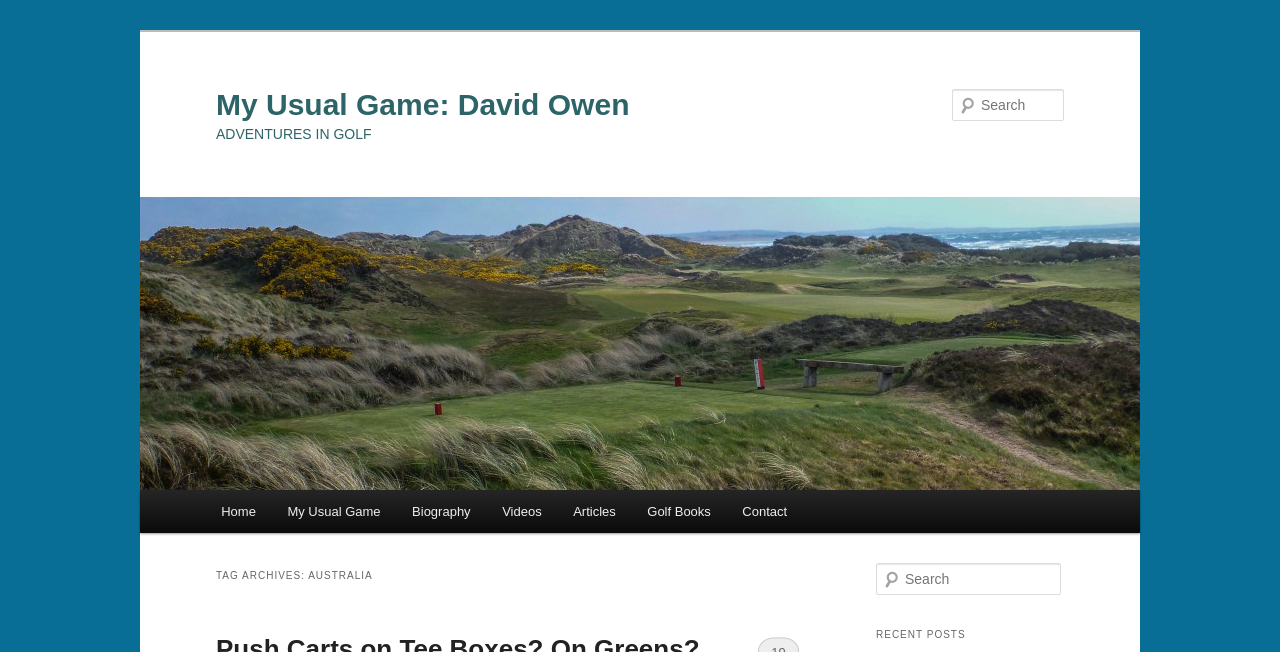Find the bounding box coordinates of the clickable area required to complete the following action: "search for something".

[0.744, 0.137, 0.831, 0.186]